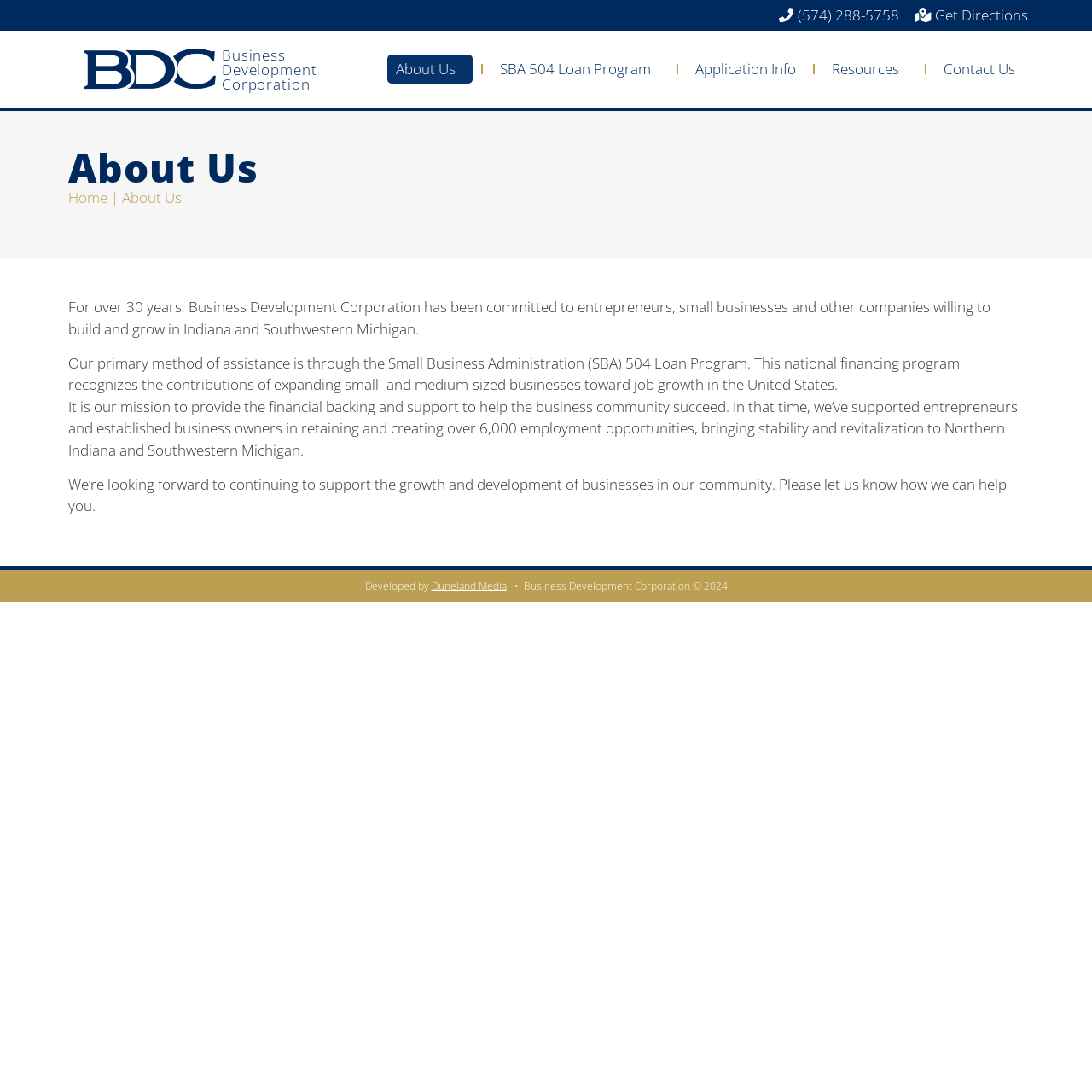Please find the bounding box coordinates of the element that must be clicked to perform the given instruction: "Contact us". The coordinates should be four float numbers from 0 to 1, i.e., [left, top, right, bottom].

[0.856, 0.05, 0.938, 0.077]